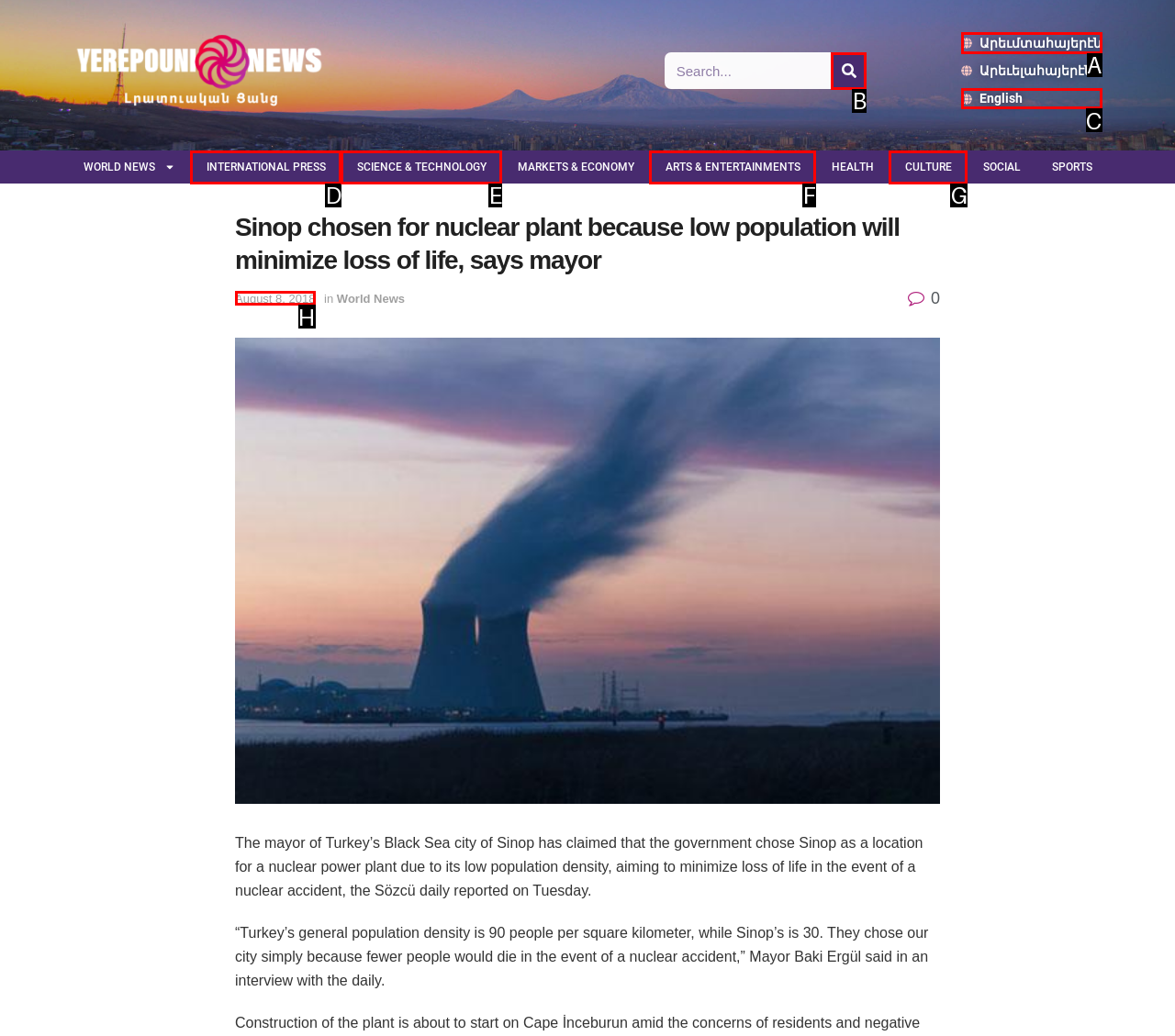Select the correct option based on the description: Science & Technology
Answer directly with the option’s letter.

E